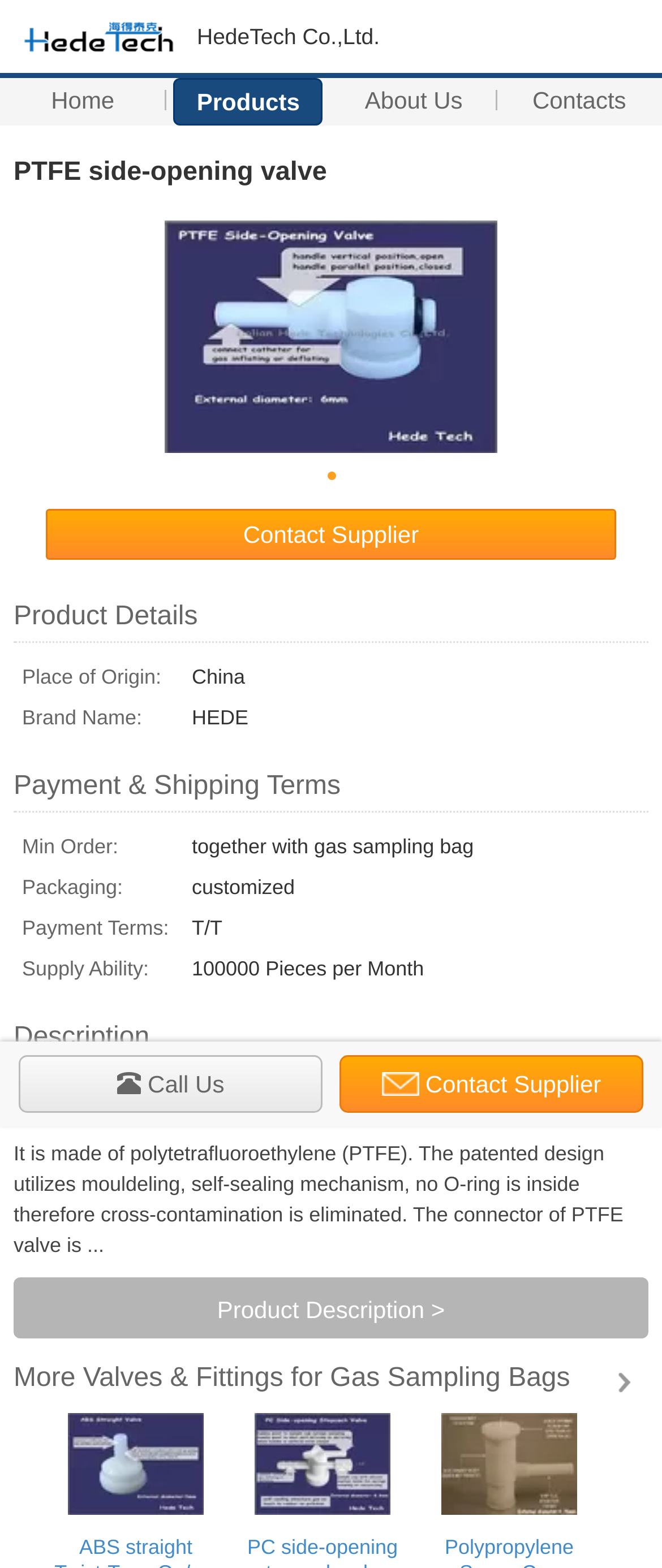Determine the bounding box coordinates of the target area to click to execute the following instruction: "Contact the supplier."

[0.068, 0.325, 0.932, 0.357]